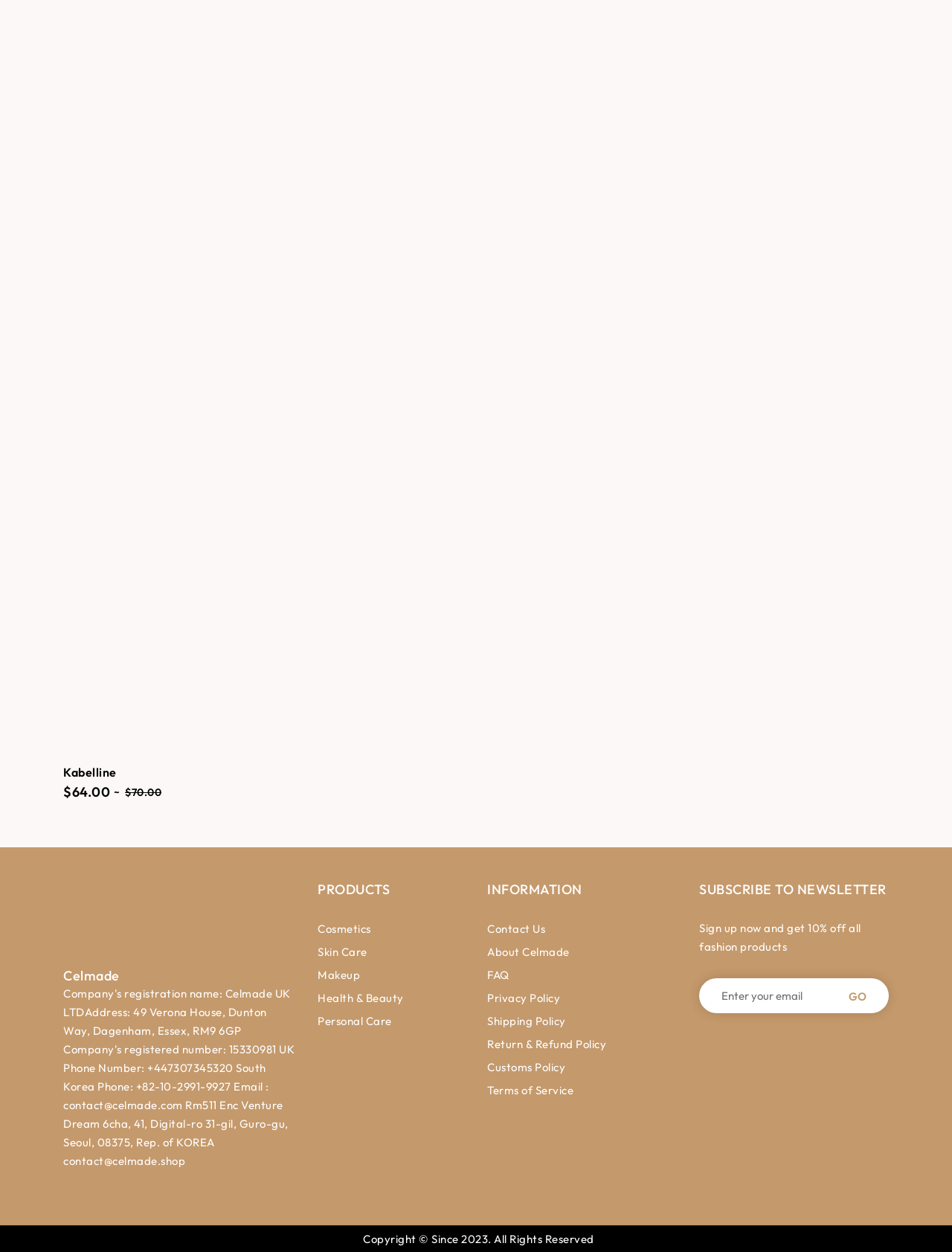From the image, can you give a detailed response to the question below:
What are the categories of products offered by Celmade?

The categories of products offered by Celmade are listed under the 'PRODUCTS' heading, which includes links to Cosmetics, Skin Care, Makeup, Health & Beauty, and Personal Care. These links are located in the middle section of the webpage.